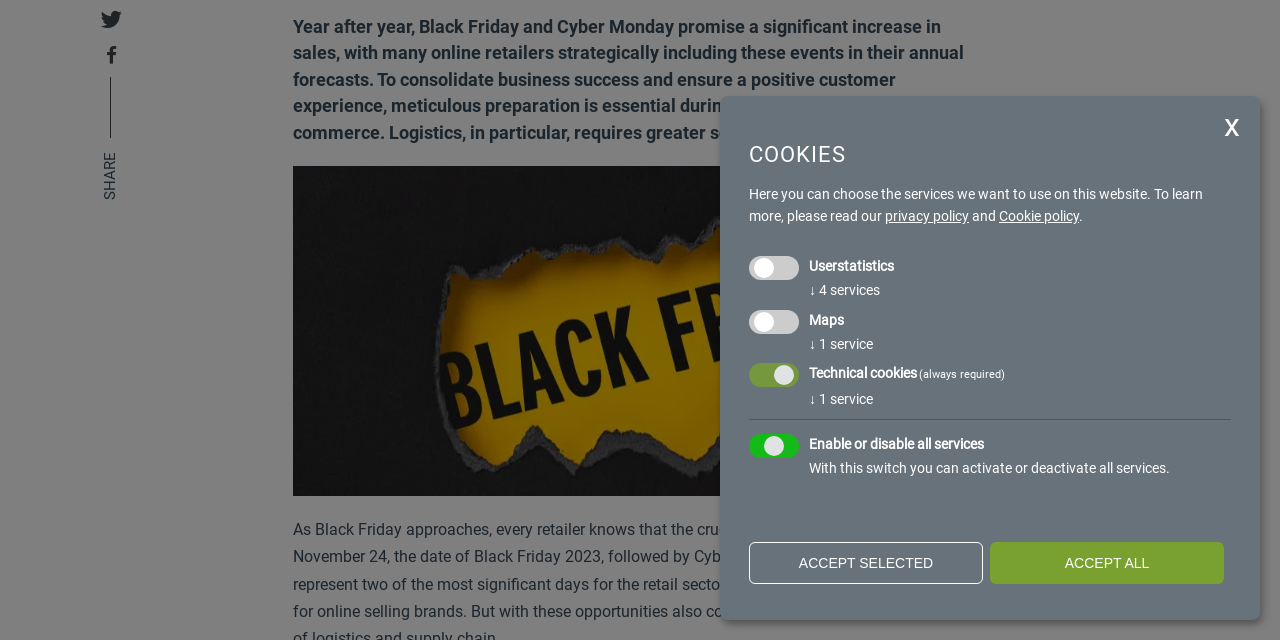Find the bounding box coordinates for the element described here: "↓ 4 services".

[0.632, 0.44, 0.688, 0.465]